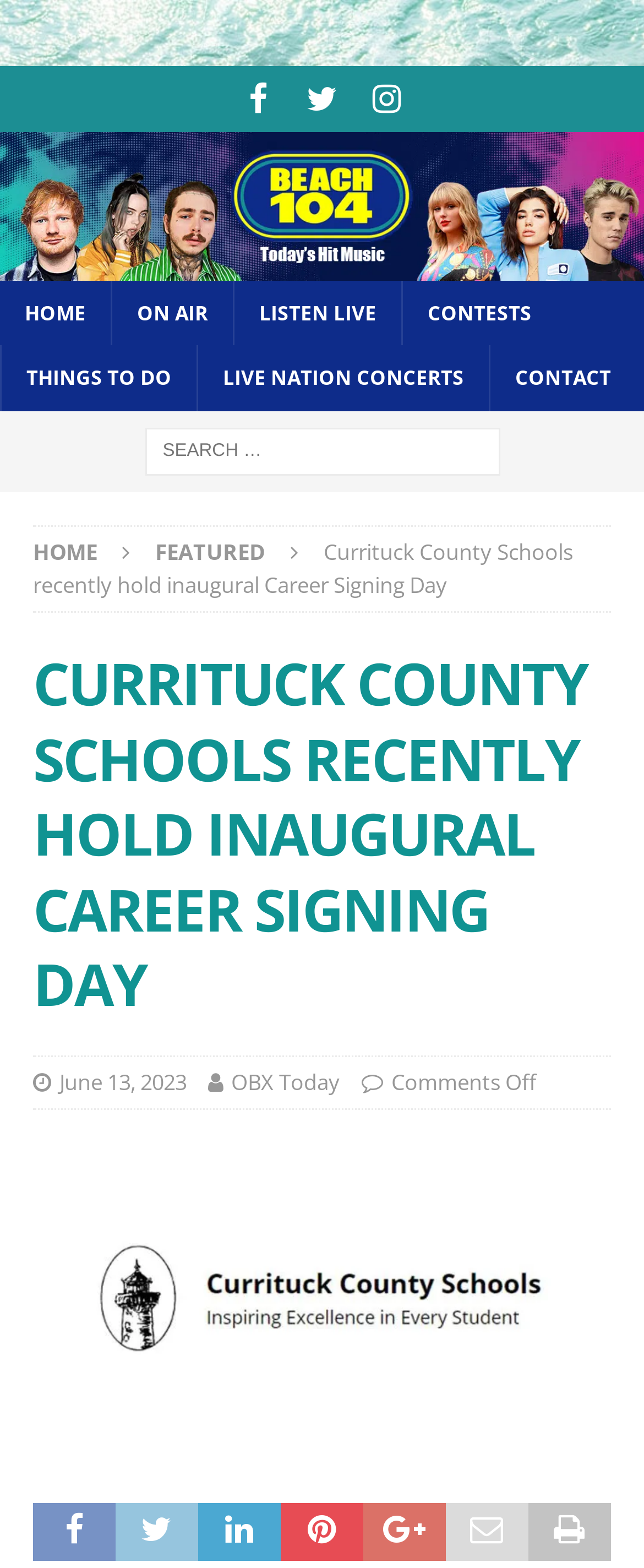Elaborate on the webpage's design and content in a detailed caption.

The webpage appears to be a news article or blog post from Beach 104, a local news outlet. At the top of the page, there are three social media links to Facebook, Twitter, and Instagram, aligned horizontally. Below these links, there is a header section with a link to the Beach 104 homepage, accompanied by an image of the Beach 104 logo.

The main navigation menu is located below the header section, with links to various sections of the website, including HOME, ON AIR, LISTEN LIVE, CONTESTS, THINGS TO DO, LIVE NATION CONCERTS, and CONTACT. These links are arranged horizontally and take up most of the width of the page.

Below the navigation menu, there is a complementary section that spans the full width of the page. This section contains a search bar with a search box and a button. The search bar is centered within this section.

The main content of the page is a news article with the title "Currituck County Schools recently hold inaugural Career Signing Day". The title is displayed in a large font size and is followed by a brief summary of the article. The article itself is divided into sections, with a heading that repeats the title of the article. There are also links to the date of publication, the author (OBX Today), and a comments section.

Below the article title, there is a large image that takes up most of the width of the page. The image is likely related to the article's content, which is about Currituck County Schools holding its first annual Career Signing Day.